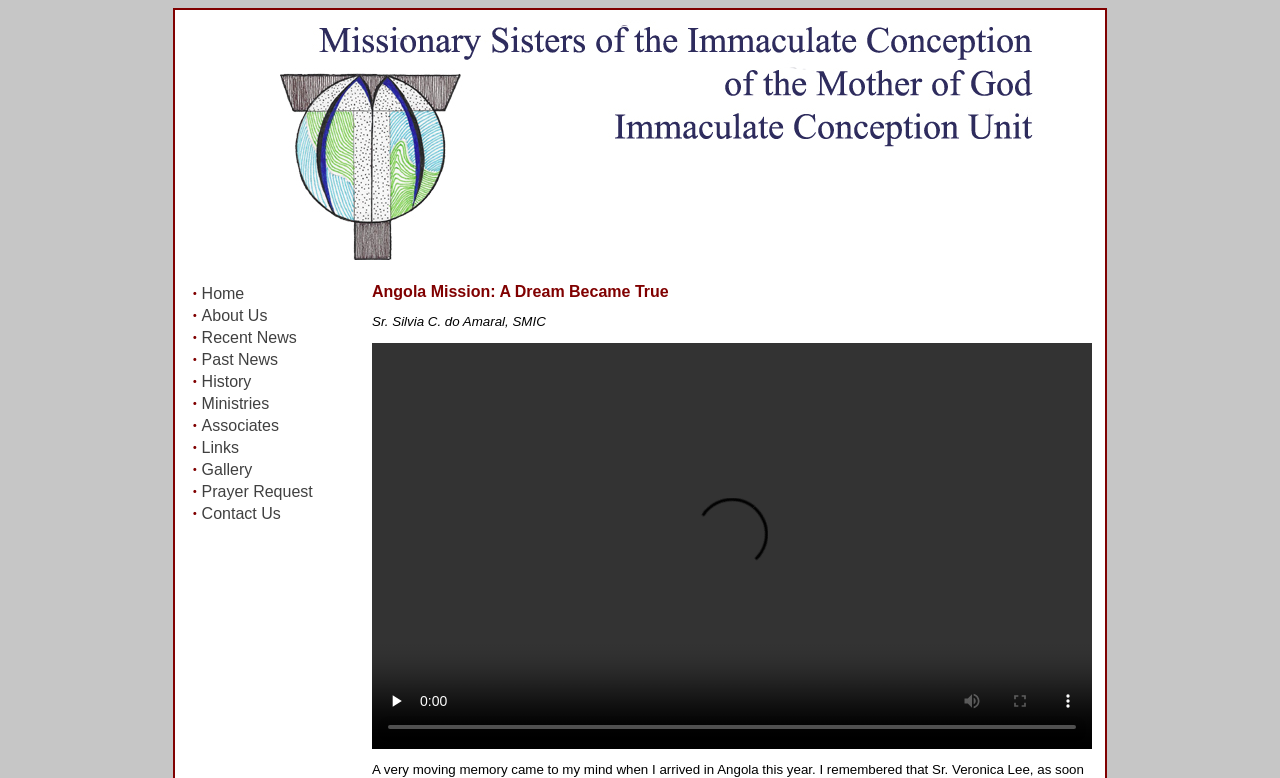Use a single word or phrase to answer the question: What is the title of the article?

Angola Mission: A Dream Became True